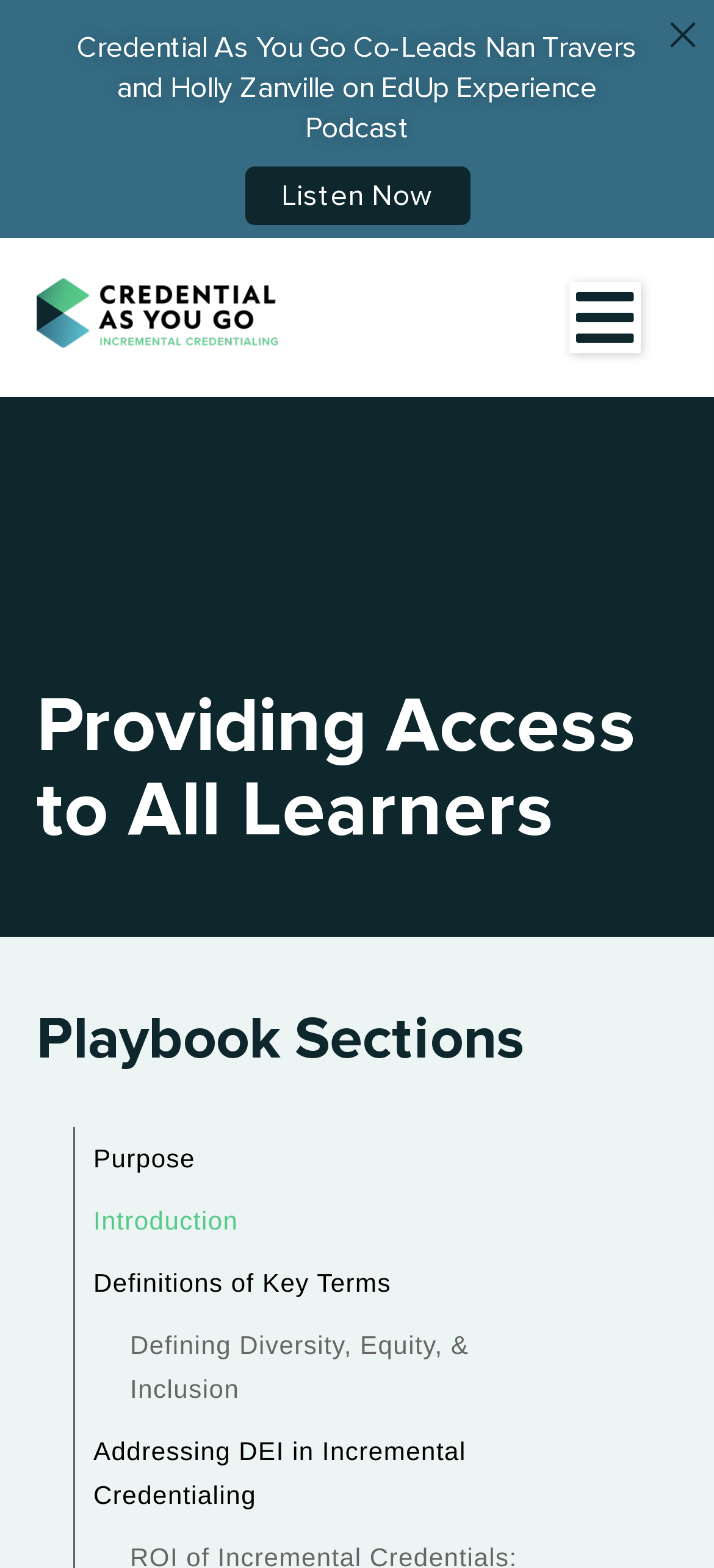What is the main theme of the webpage?
Look at the image and answer the question using a single word or phrase.

Credentialing